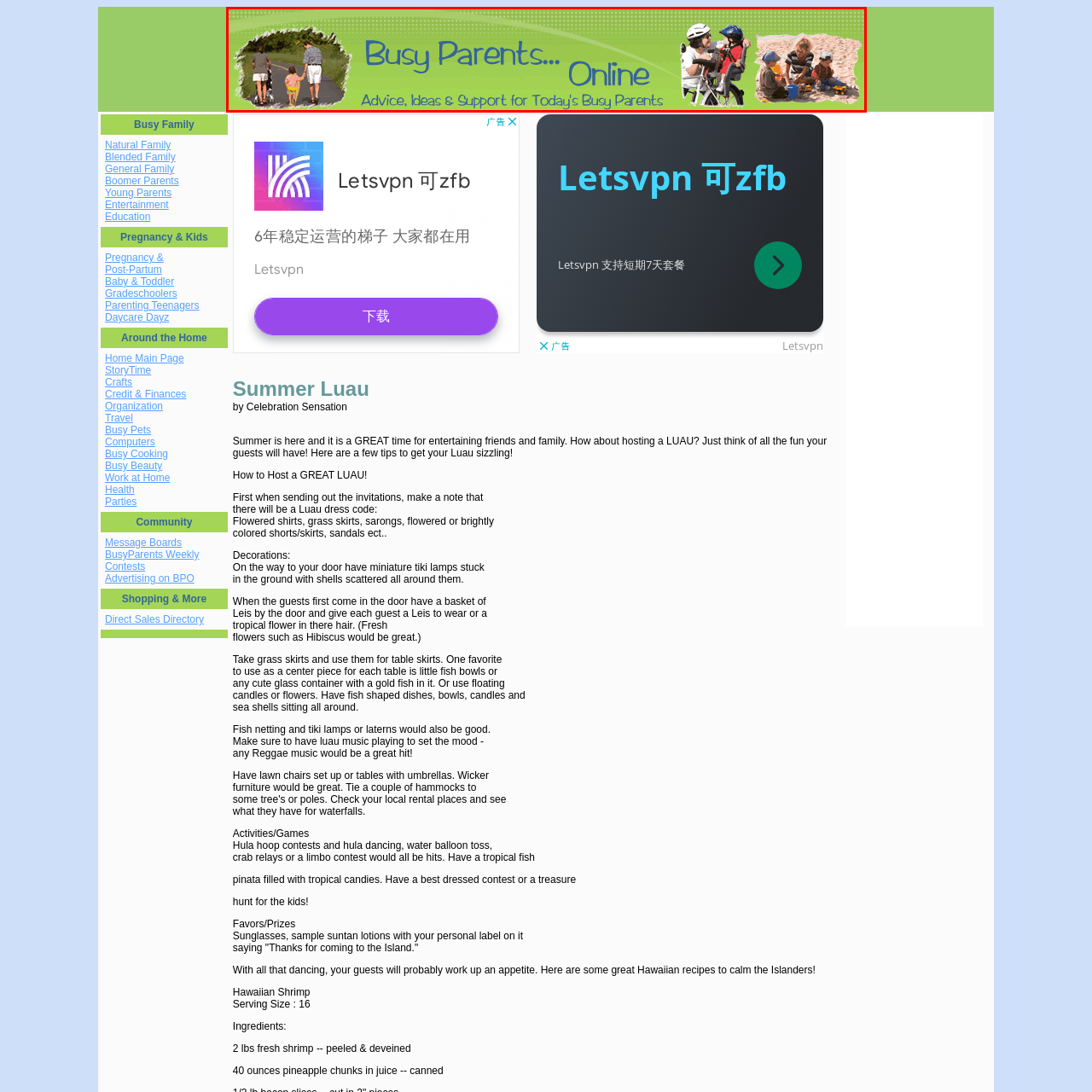Please examine the highlighted section of the image enclosed in the red rectangle and provide a comprehensive answer to the following question based on your observation: What is the theme emphasized by the images on either side of the text?

The images on either side of the text depict families engaged in various activities, which emphasizes the theme of togetherness and active parenting, showcasing the importance of family bonding and involvement in parenting.